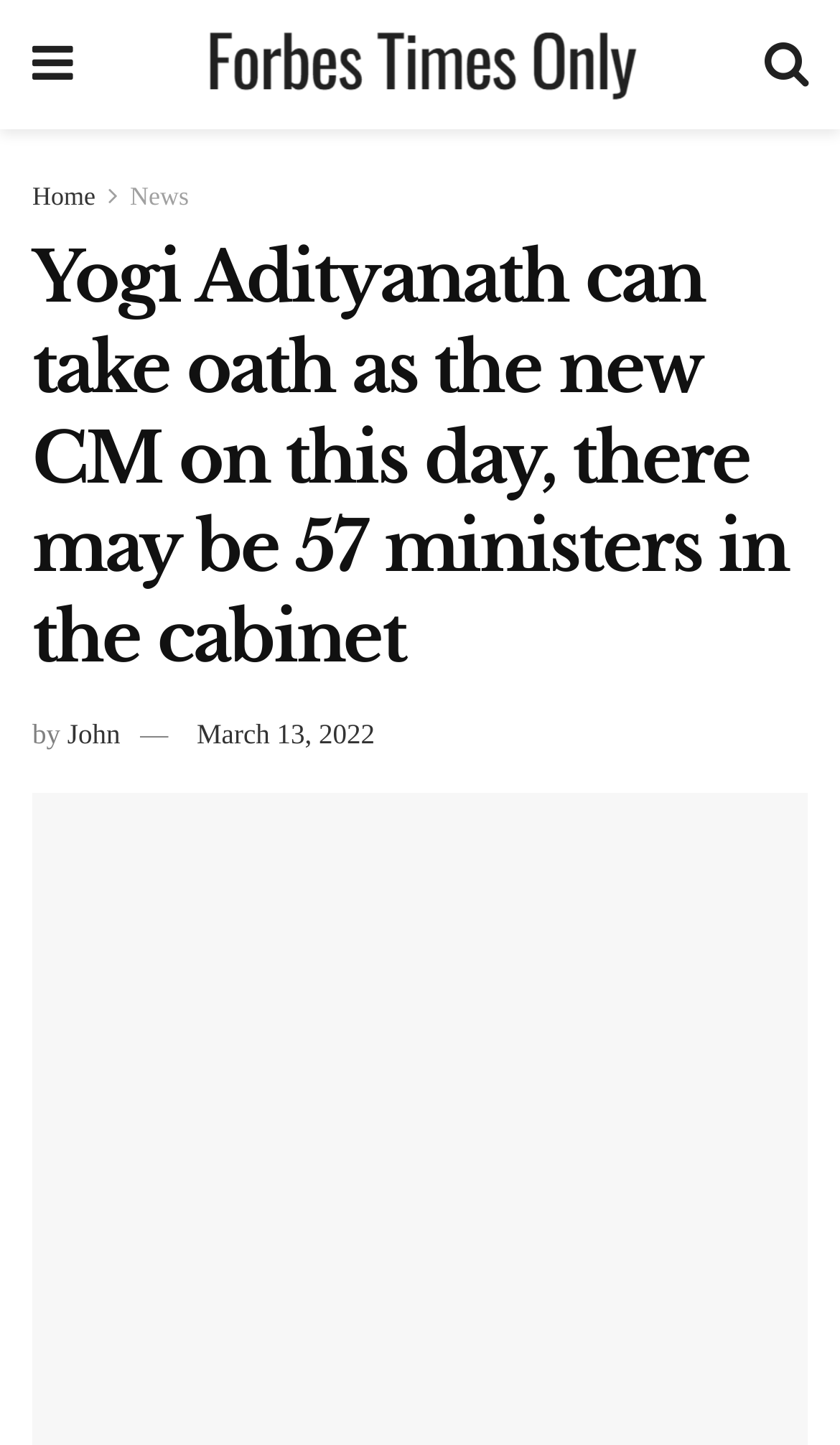What is the name of the author of the article?
Based on the image, give a one-word or short phrase answer.

John